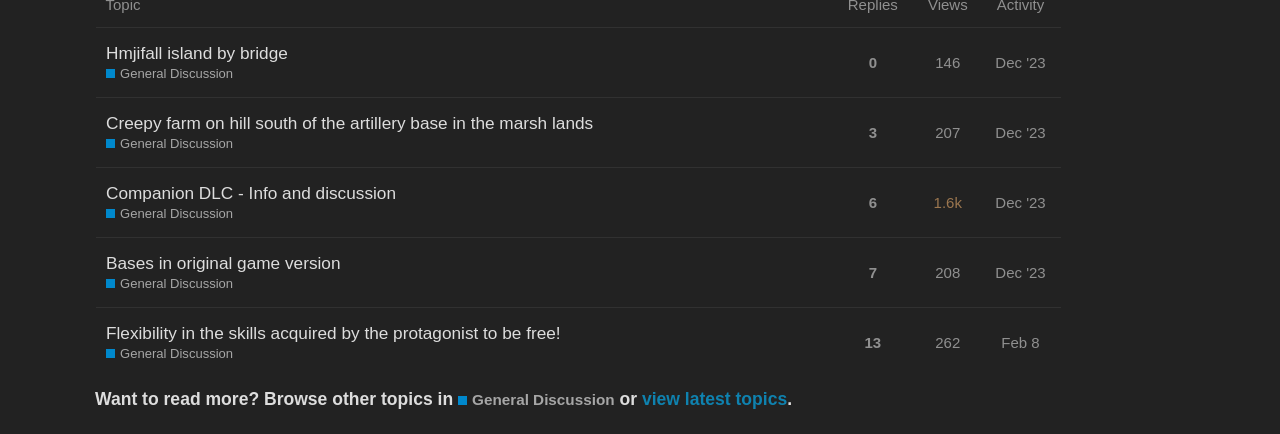Respond to the following question with a brief word or phrase:
When was the last topic posted?

Feb 8